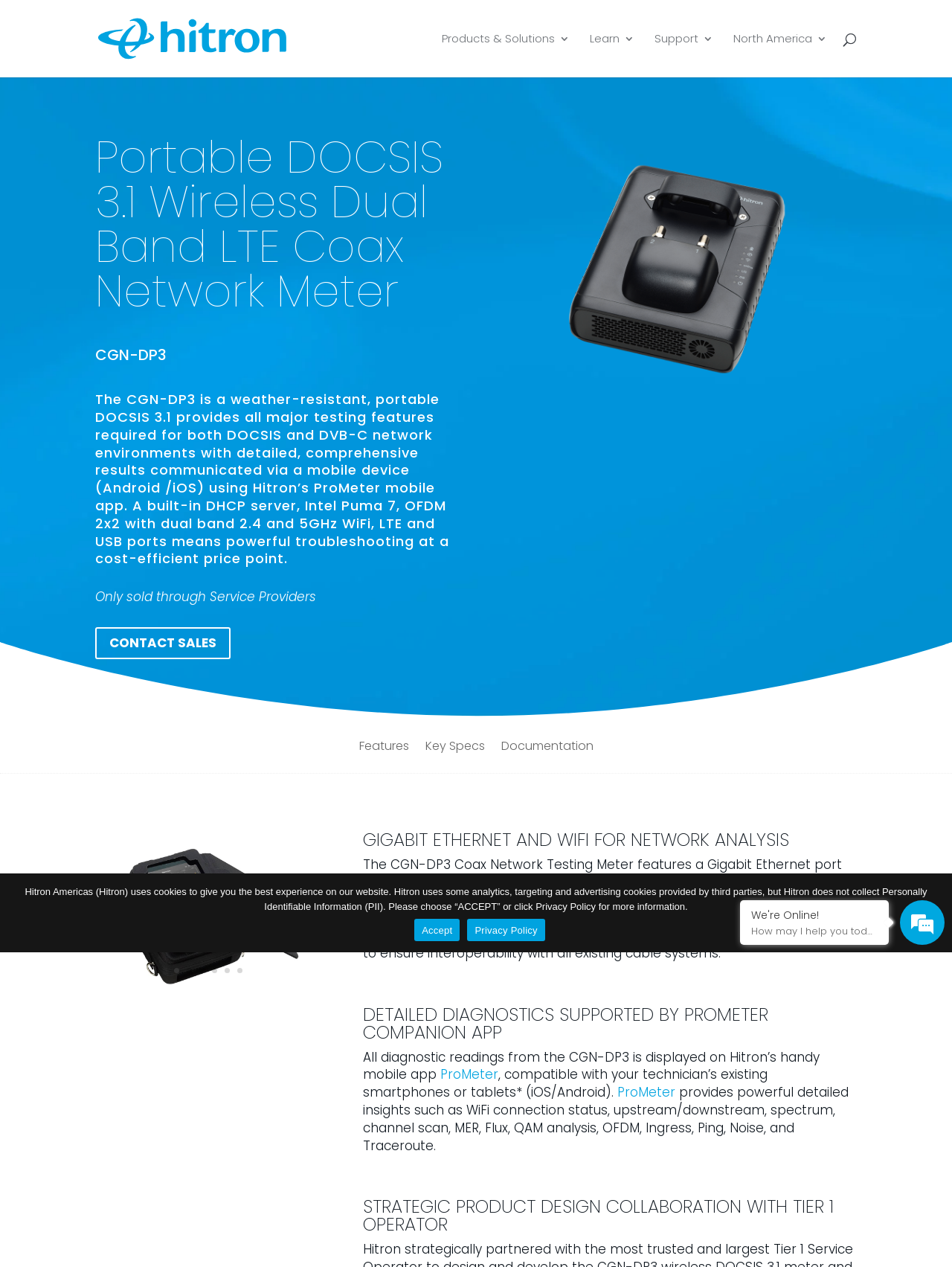Use a single word or phrase to answer this question: 
What is the name of the product?

CGN-DP3